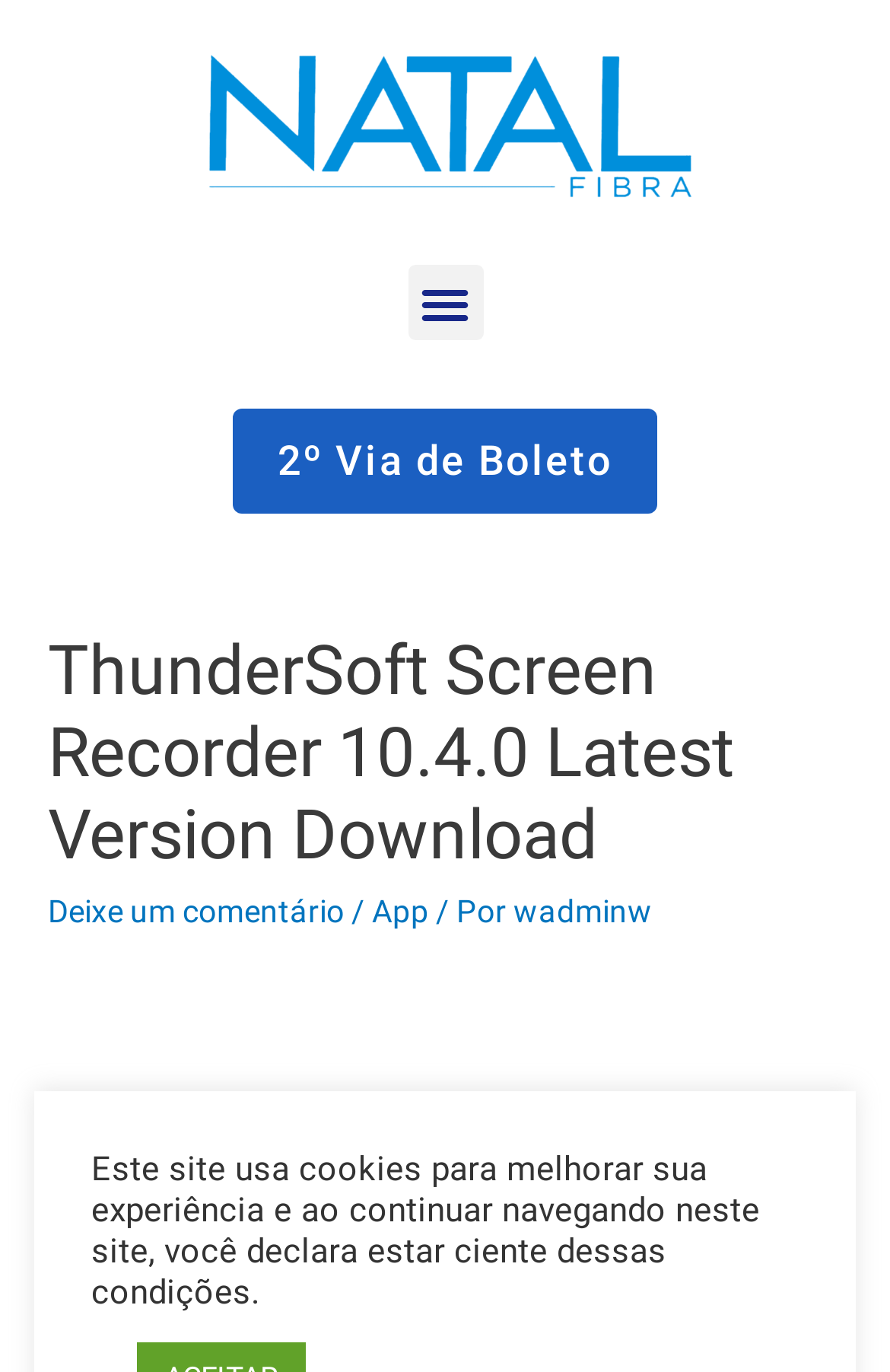Construct a comprehensive description capturing every detail on the webpage.

The webpage appears to be a download page for ThunderSoft Screen Recorder 10.4.0. At the top left, there is a menu toggle button. Below it, there is a prominent header section that spans almost the entire width of the page. This section contains the title "ThunderSoft Screen Recorder 10.4.0 Latest Version Download" in a large font, followed by a link to leave a comment, a separator, and then links to "App" and "wadminw" with a separator in between.

To the right of the menu toggle button, there is another button labeled "2º Via de Boleto". Below the header section, there is a prominent link to download ThunderSoft Screen Recorder 10.4.0 with a crack.

At the very bottom of the page, there is a notice about the website using cookies, which takes up about half of the page's width.